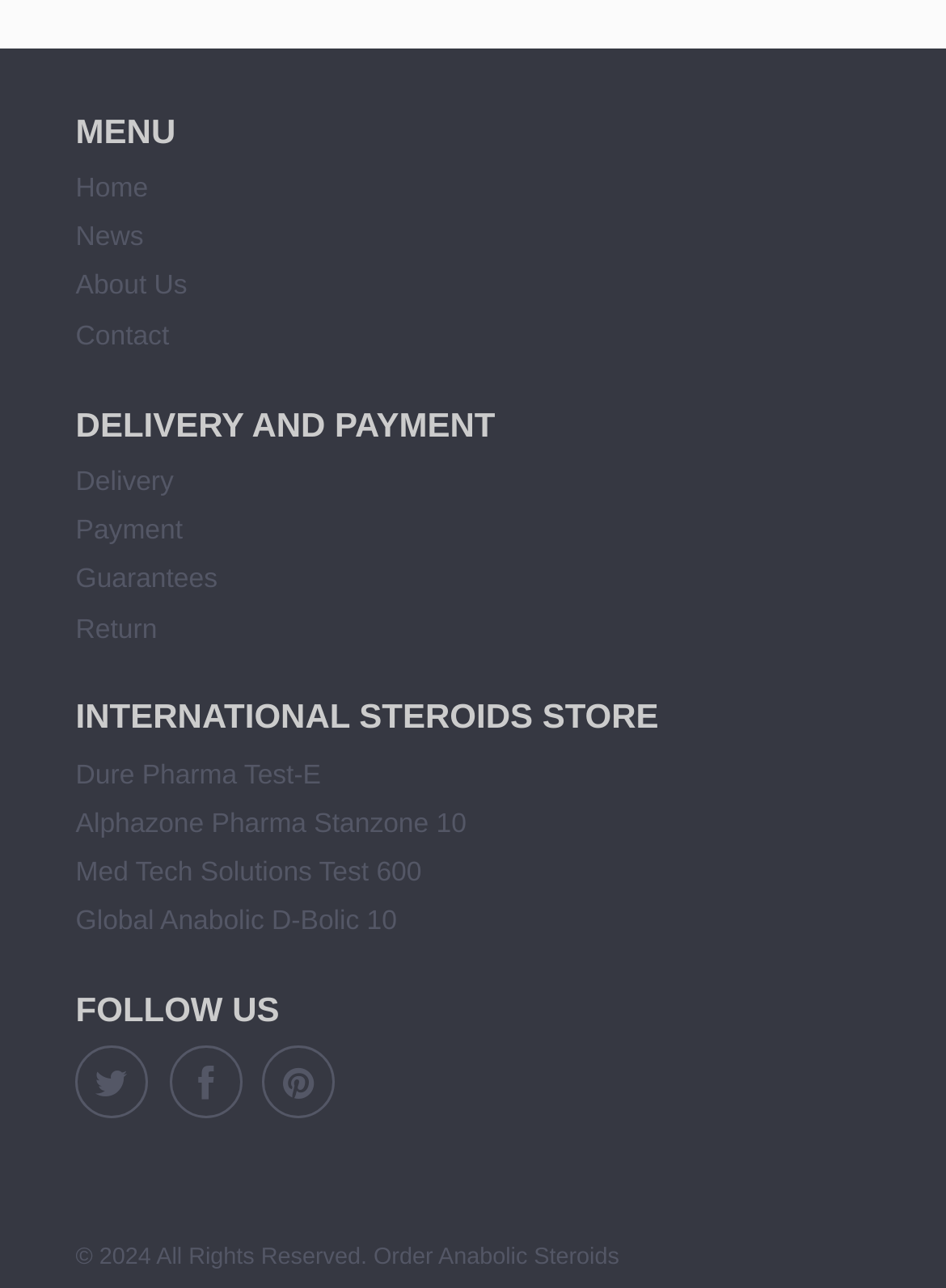Show the bounding box coordinates of the region that should be clicked to follow the instruction: "order anabolic steroids."

[0.395, 0.967, 0.655, 0.988]